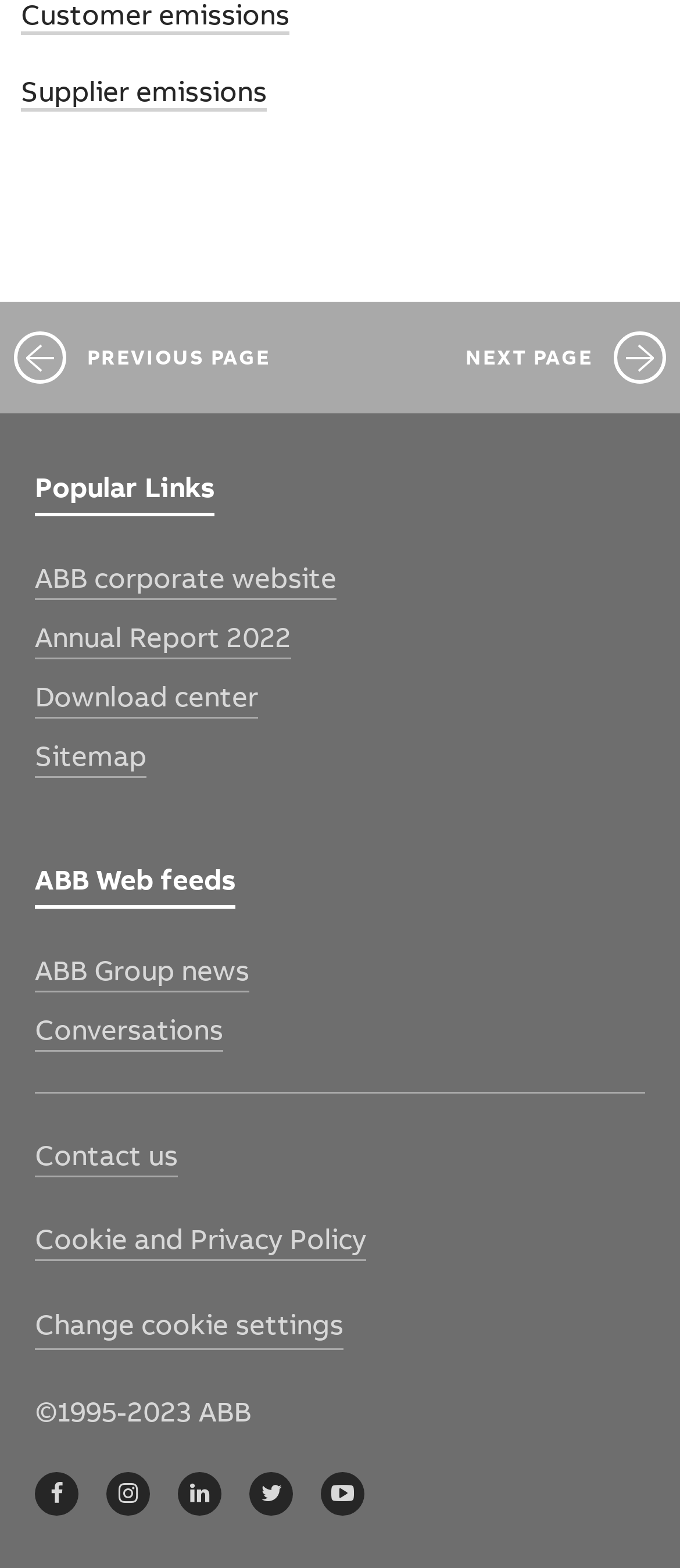Provide a single word or phrase to answer the given question: 
How many social media links are there?

4